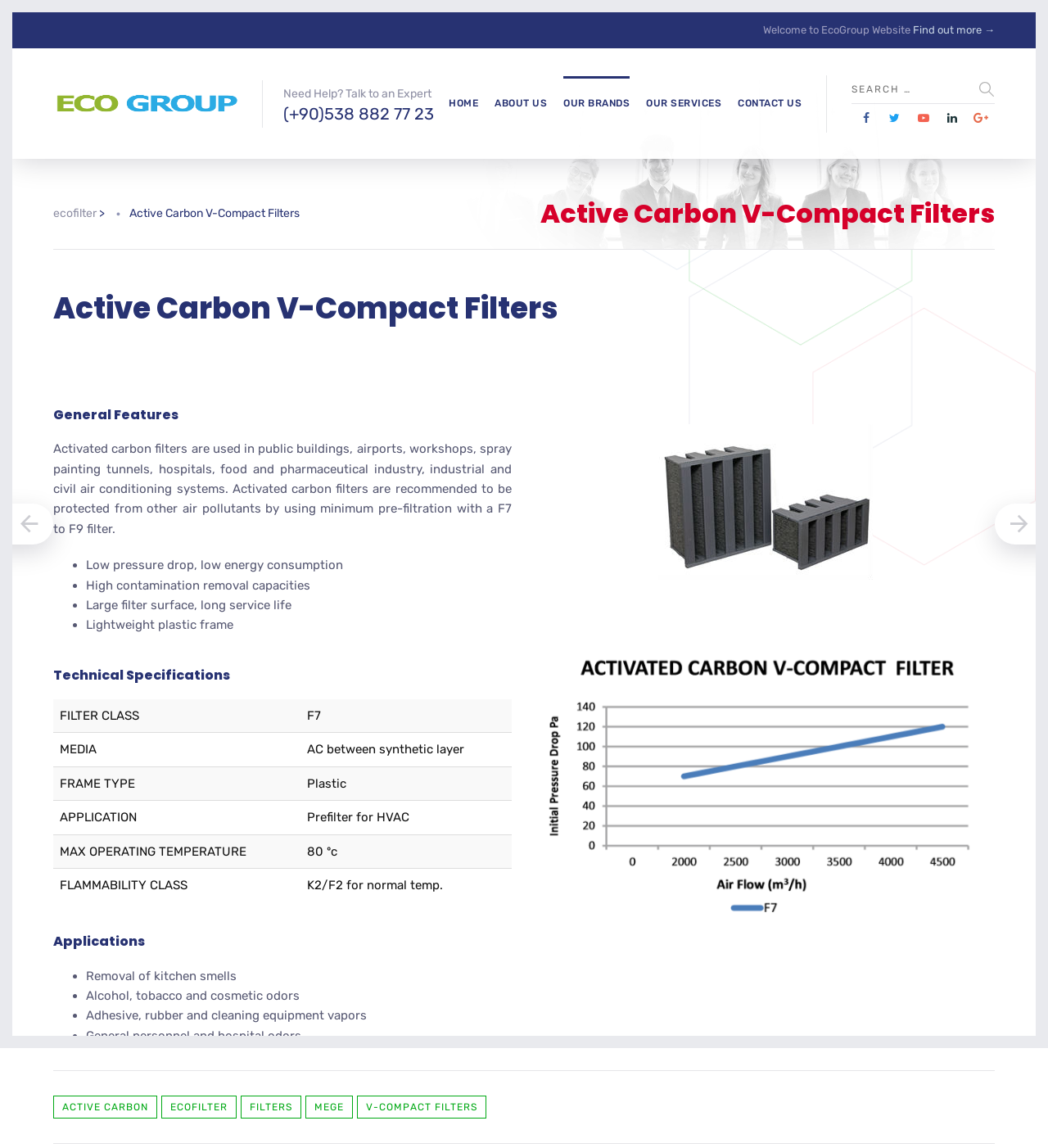What is the maximum operating temperature of the filter?
Provide a thorough and detailed answer to the question.

The maximum operating temperature of the filter can be found in the table element with the text 'MAX OPERATING TEMPERATURE' and '80 ºc' which provides information about the technical specifications of the filter.